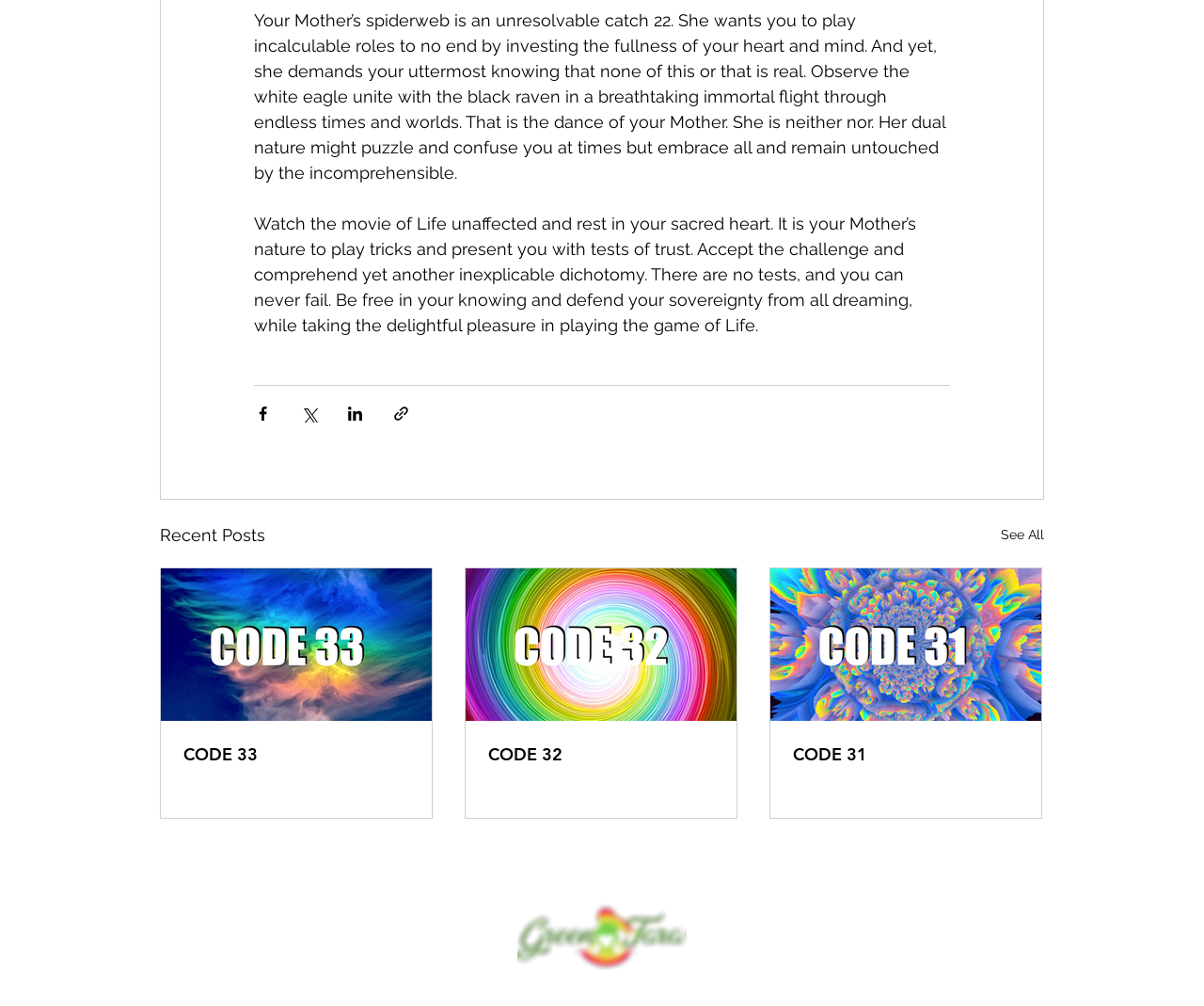Show the bounding box coordinates for the HTML element as described: "Empty mark Blog".

None